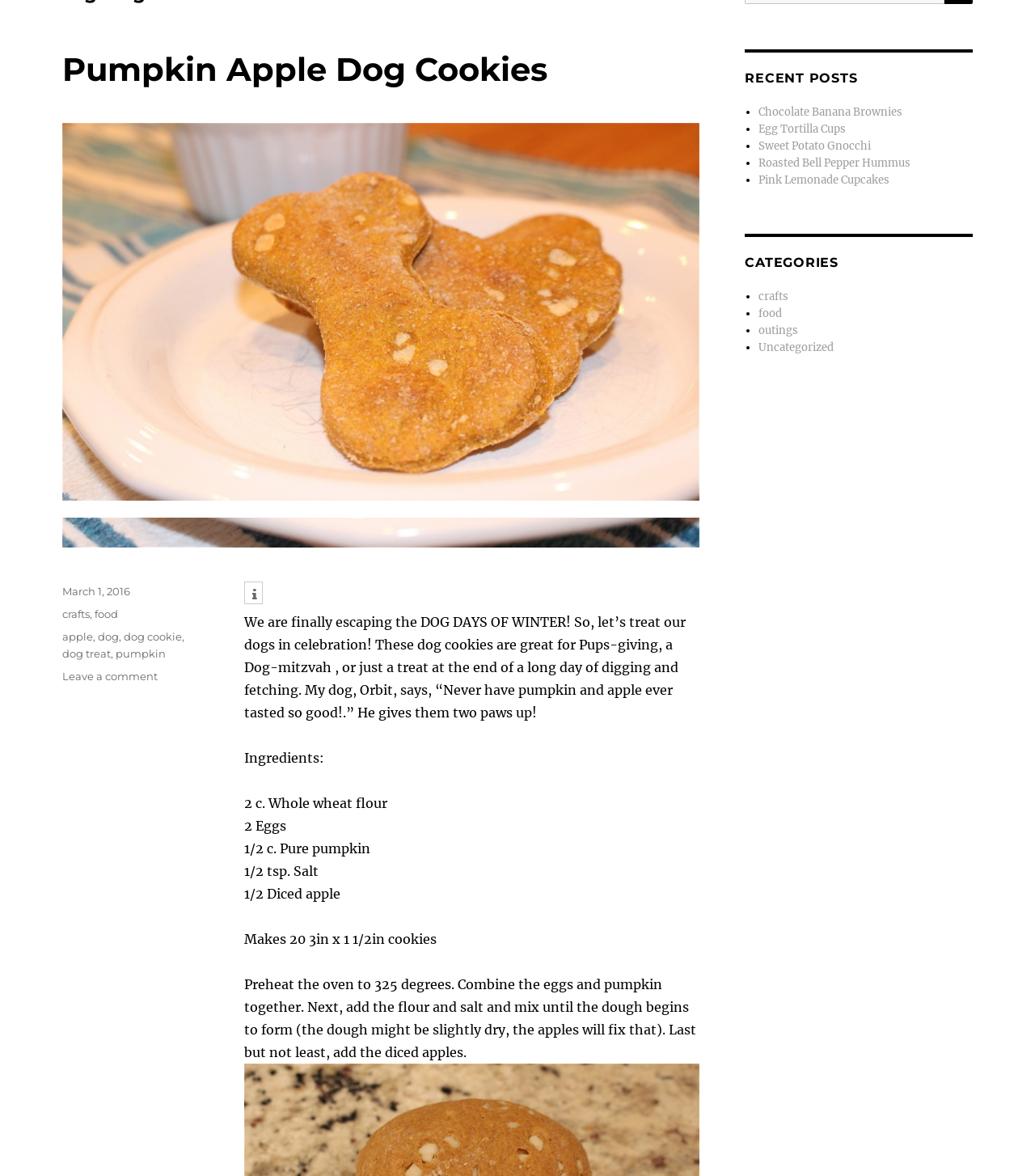Locate the bounding box for the described UI element: "food". Ensure the coordinates are four float numbers between 0 and 1, formatted as [left, top, right, bottom].

[0.733, 0.26, 0.755, 0.272]